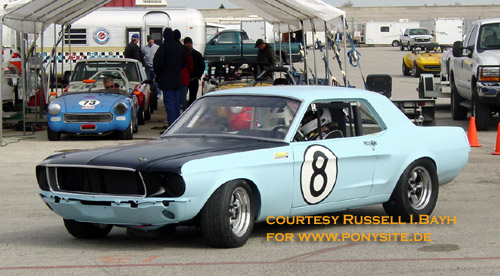In which year did the number 2 Shelby team car race in a light blue shade?
Refer to the screenshot and deliver a thorough answer to the question presented.

According to the caption, the number 2 Shelby team car raced in a light blue shade for the Daytona 24-hour race in February 1968, which provides the specific year of the event.